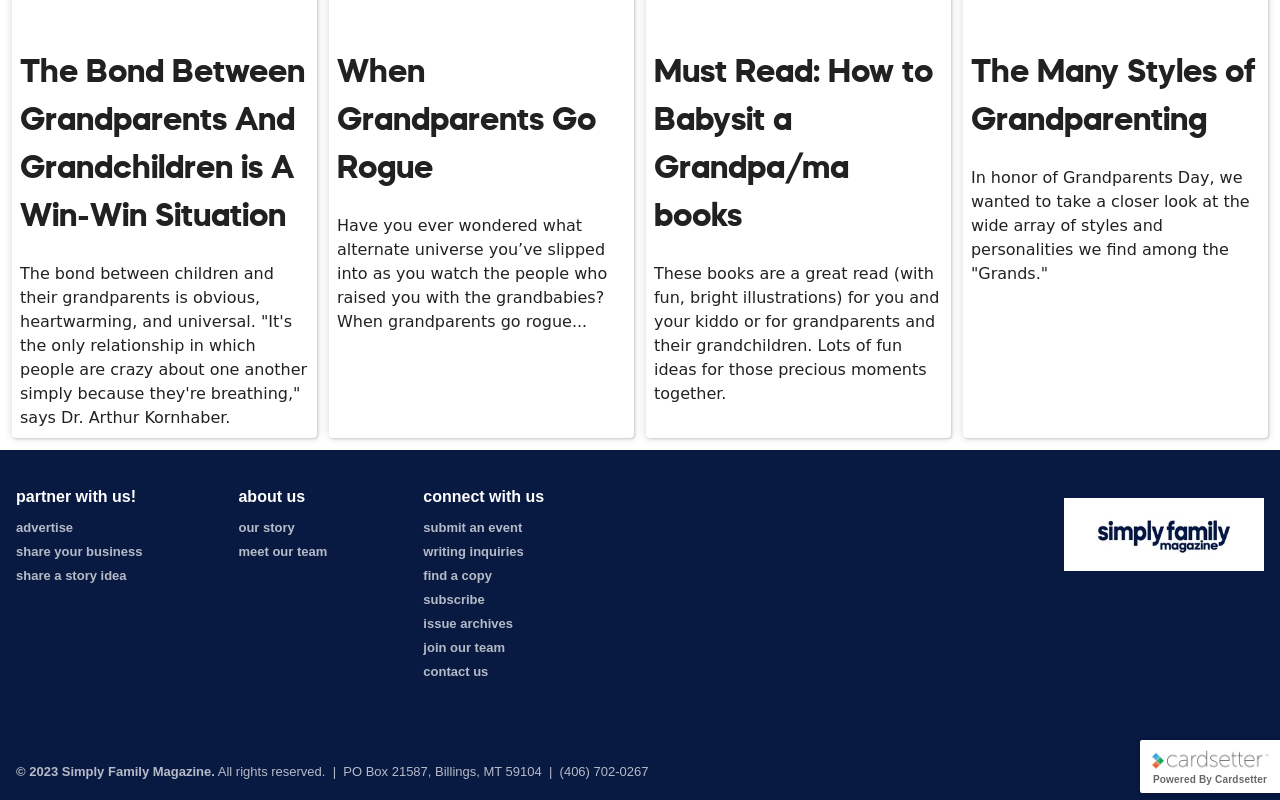Please identify the bounding box coordinates of the clickable area that will fulfill the following instruction: "share your business". The coordinates should be in the format of four float numbers between 0 and 1, i.e., [left, top, right, bottom].

[0.012, 0.68, 0.111, 0.699]